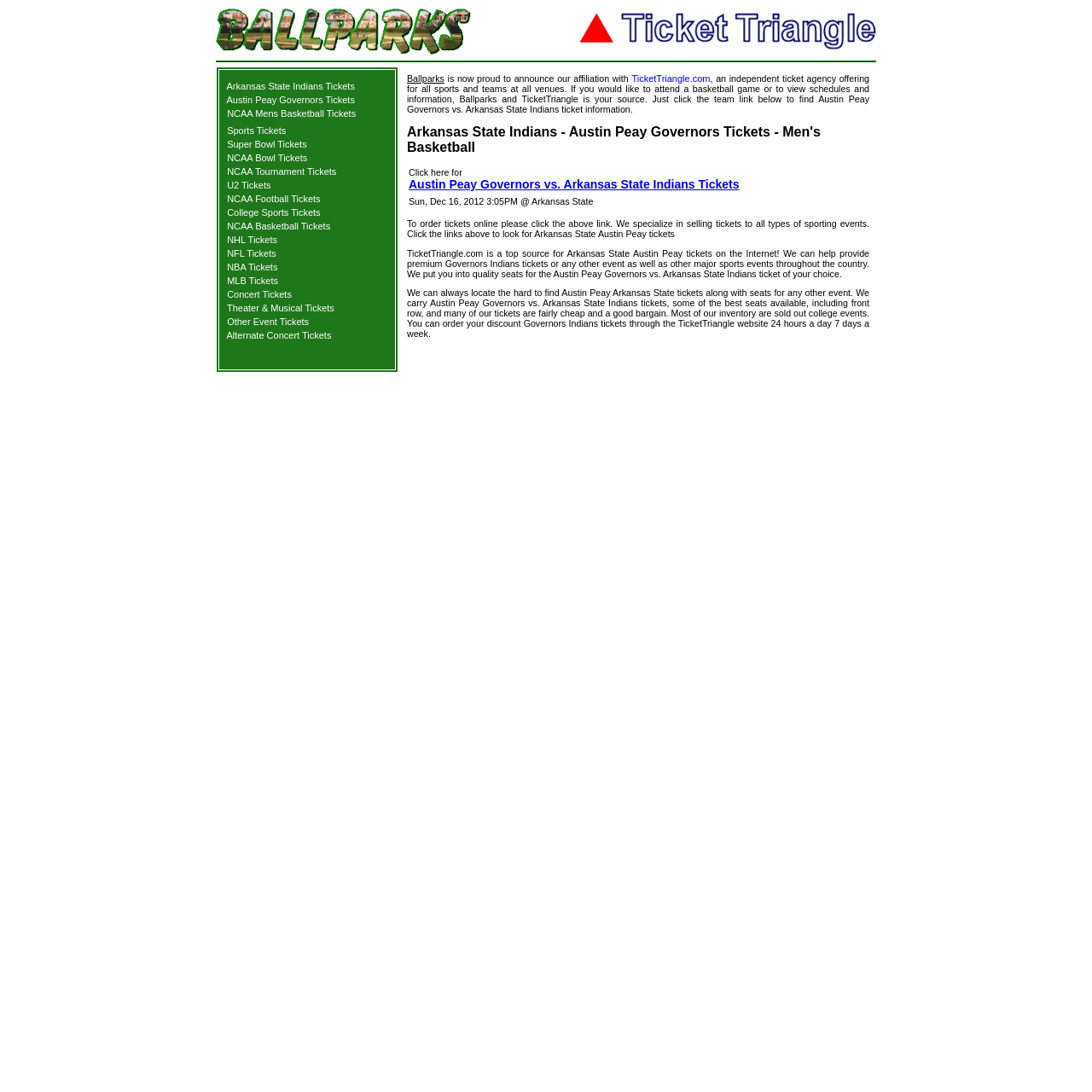Determine the bounding box of the UI component based on this description: "Other Event Tickets". The bounding box coordinates should be four float values between 0 and 1, i.e., [left, top, right, bottom].

[0.208, 0.29, 0.283, 0.299]